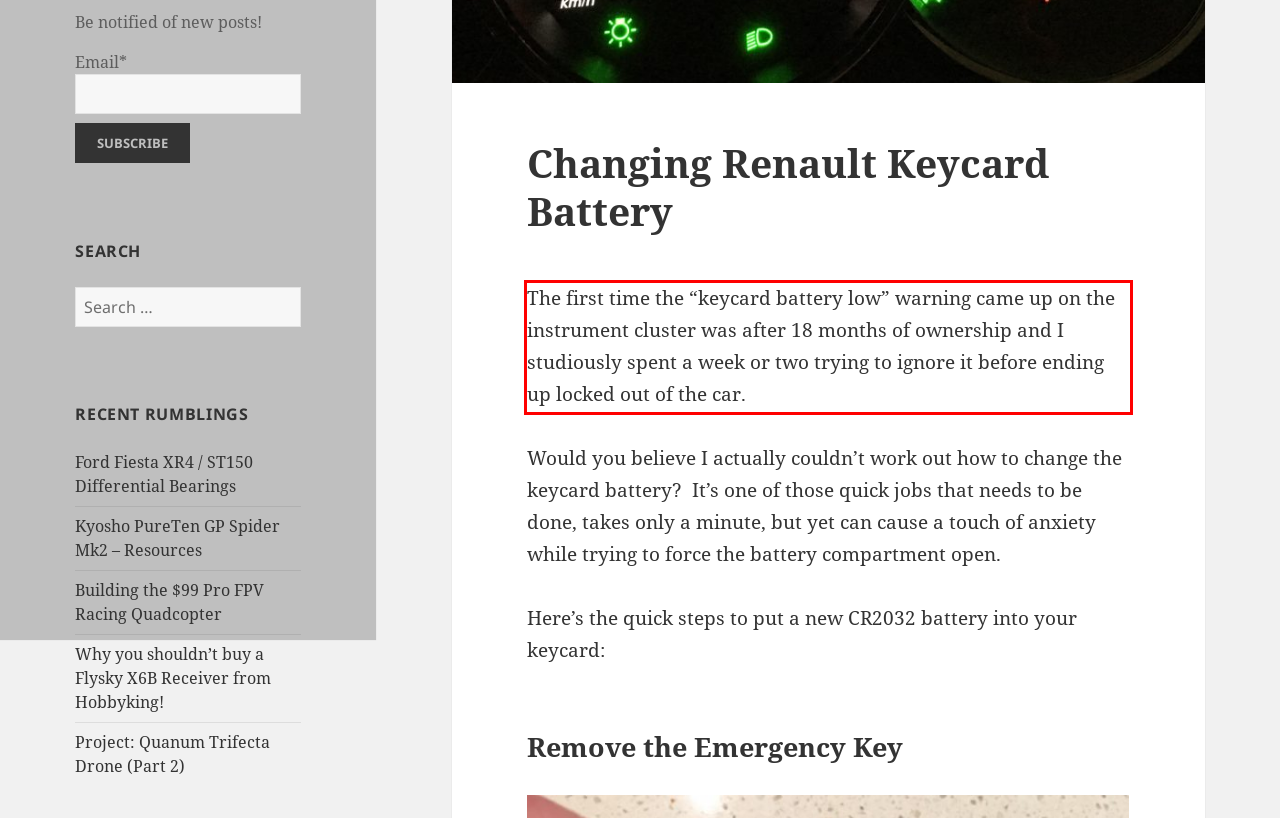You have a screenshot of a webpage with a red bounding box. Identify and extract the text content located inside the red bounding box.

The first time the “keycard battery low” warning came up on the instrument cluster was after 18 months of ownership and I studiously spent a week or two trying to ignore it before ending up locked out of the car.